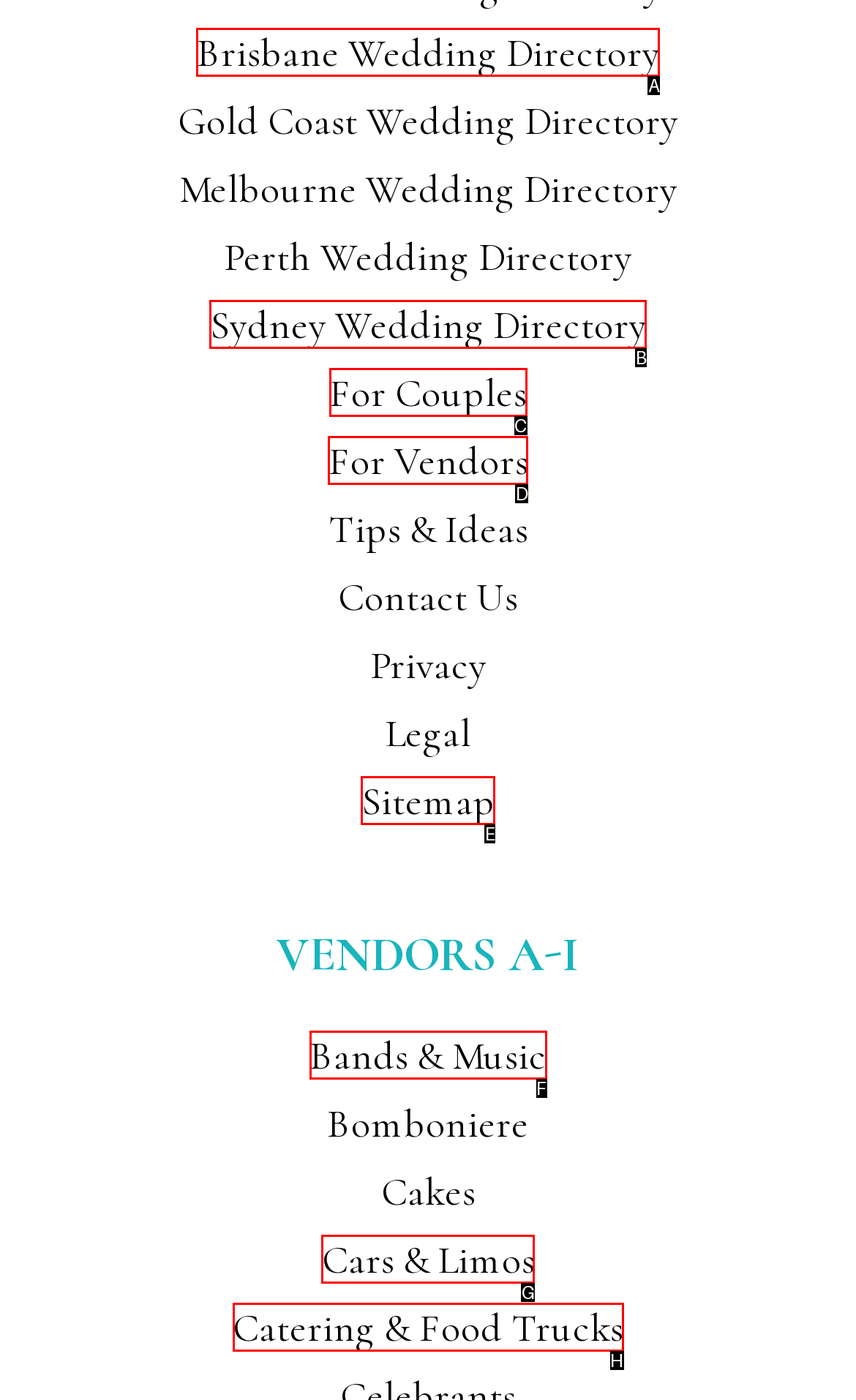Tell me which one HTML element best matches the description: Bands & Music
Answer with the option's letter from the given choices directly.

F